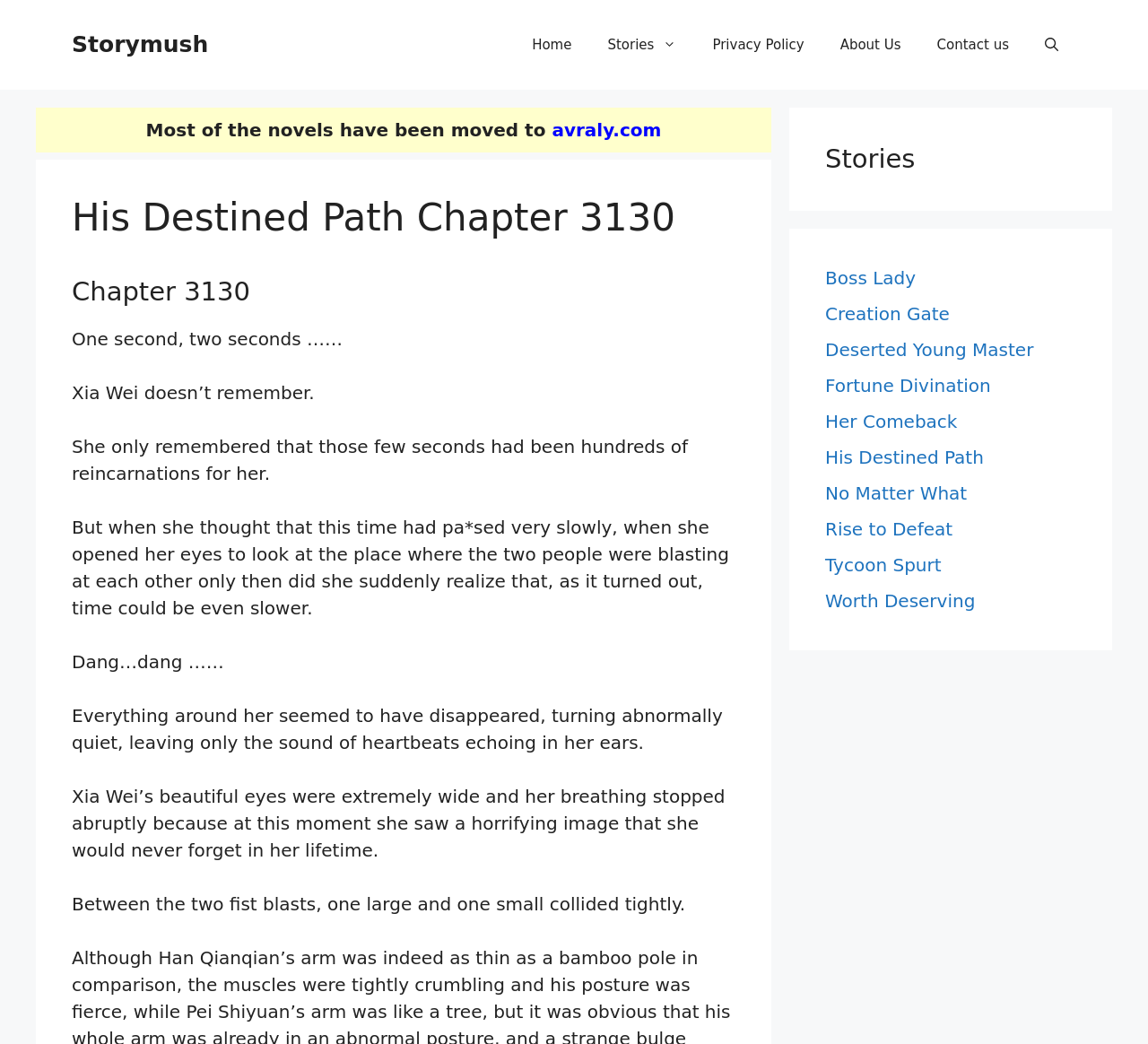What are the other stories available on the website?
Based on the screenshot, provide your answer in one word or phrase.

Boss Lady, Creation Gate, etc.